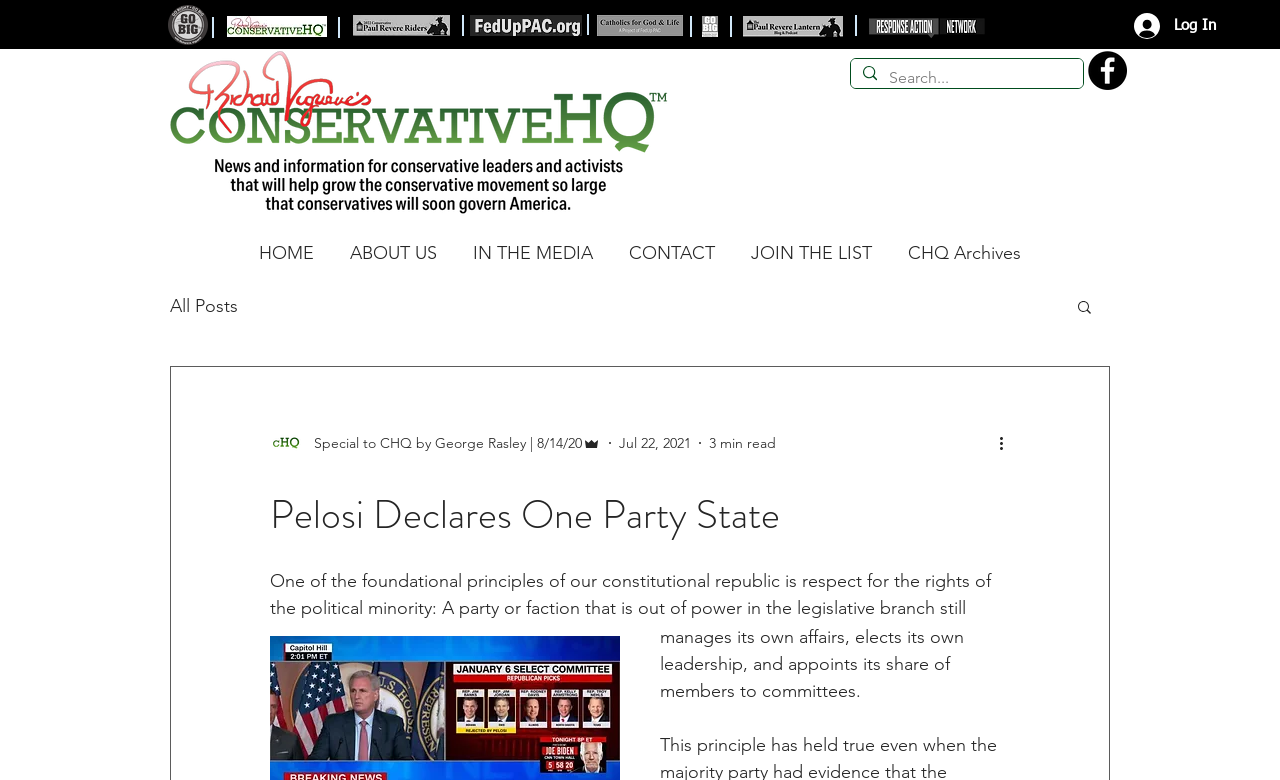Identify the coordinates of the bounding box for the element that must be clicked to accomplish the instruction: "Click the 'Response Action Network' link".

[0.679, 0.023, 0.773, 0.05]